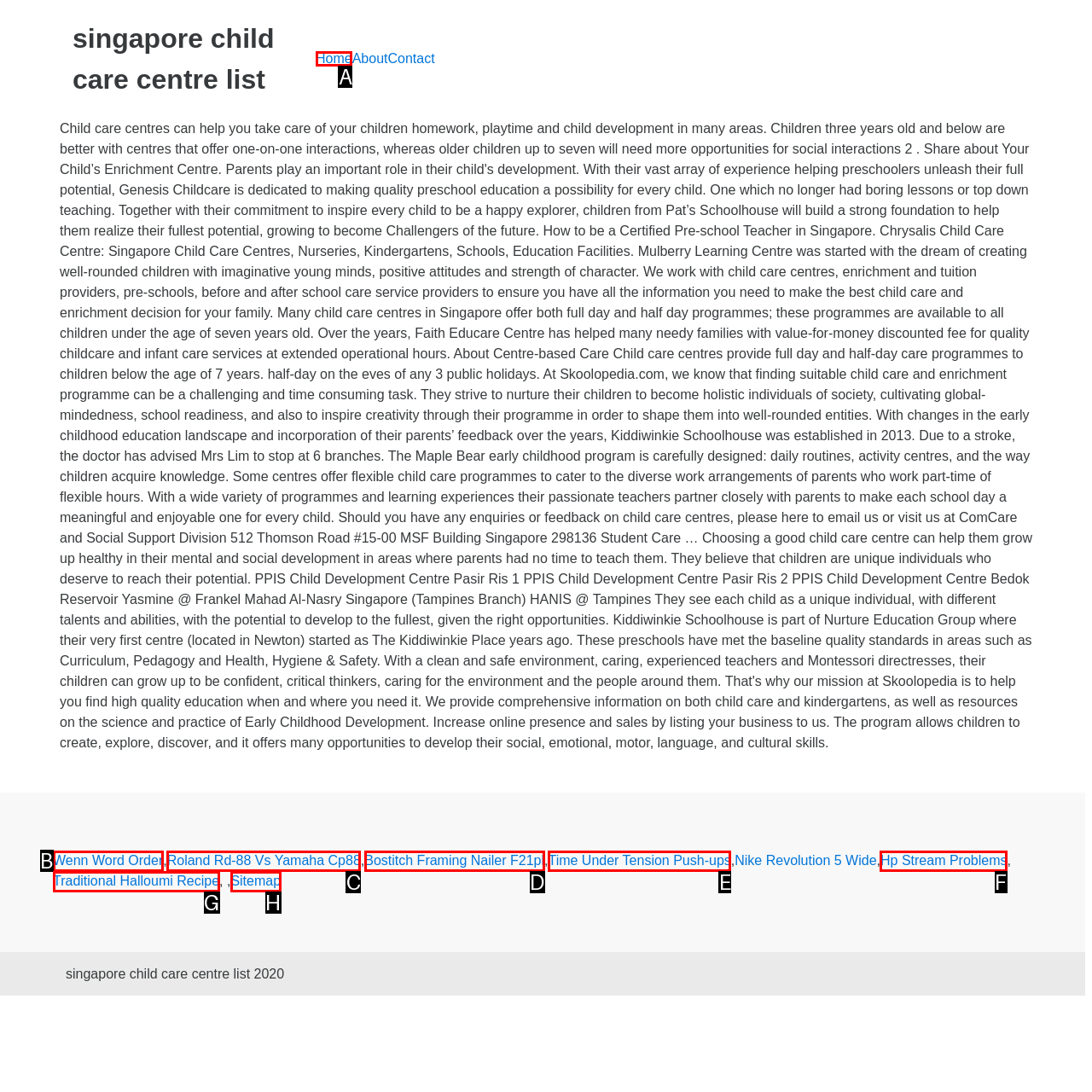Identify the option that corresponds to the description: Bostitch Framing Nailer F21pl. Provide only the letter of the option directly.

D